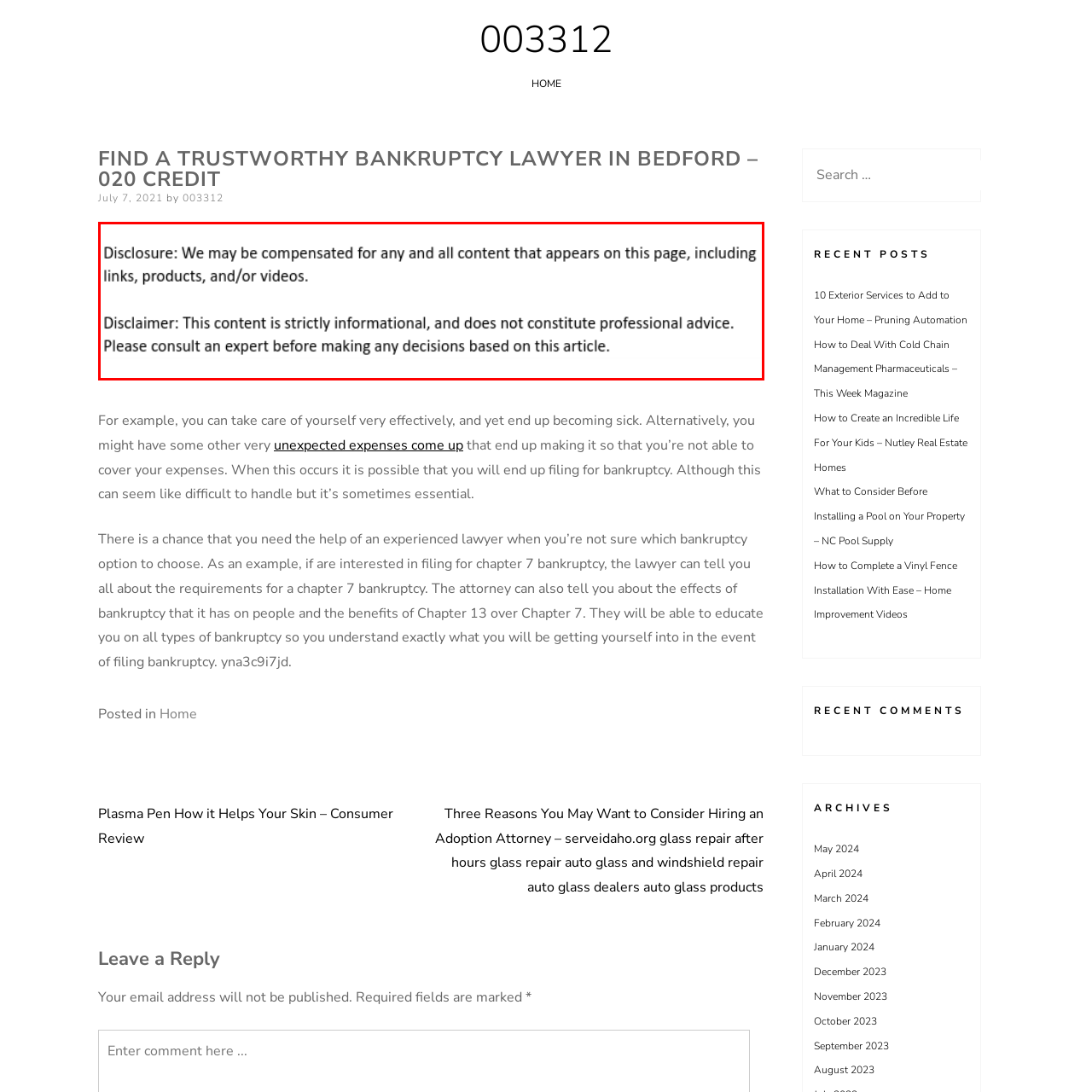Inspect the image within the red box and provide a detailed and thorough answer to the following question: What is the purpose of the disclaimers?

The presence of disclaimers below the image underscores that the content is informational and advises seeking professional advice before making decisions, which reinforces the article's focus on legal and financial literacy.